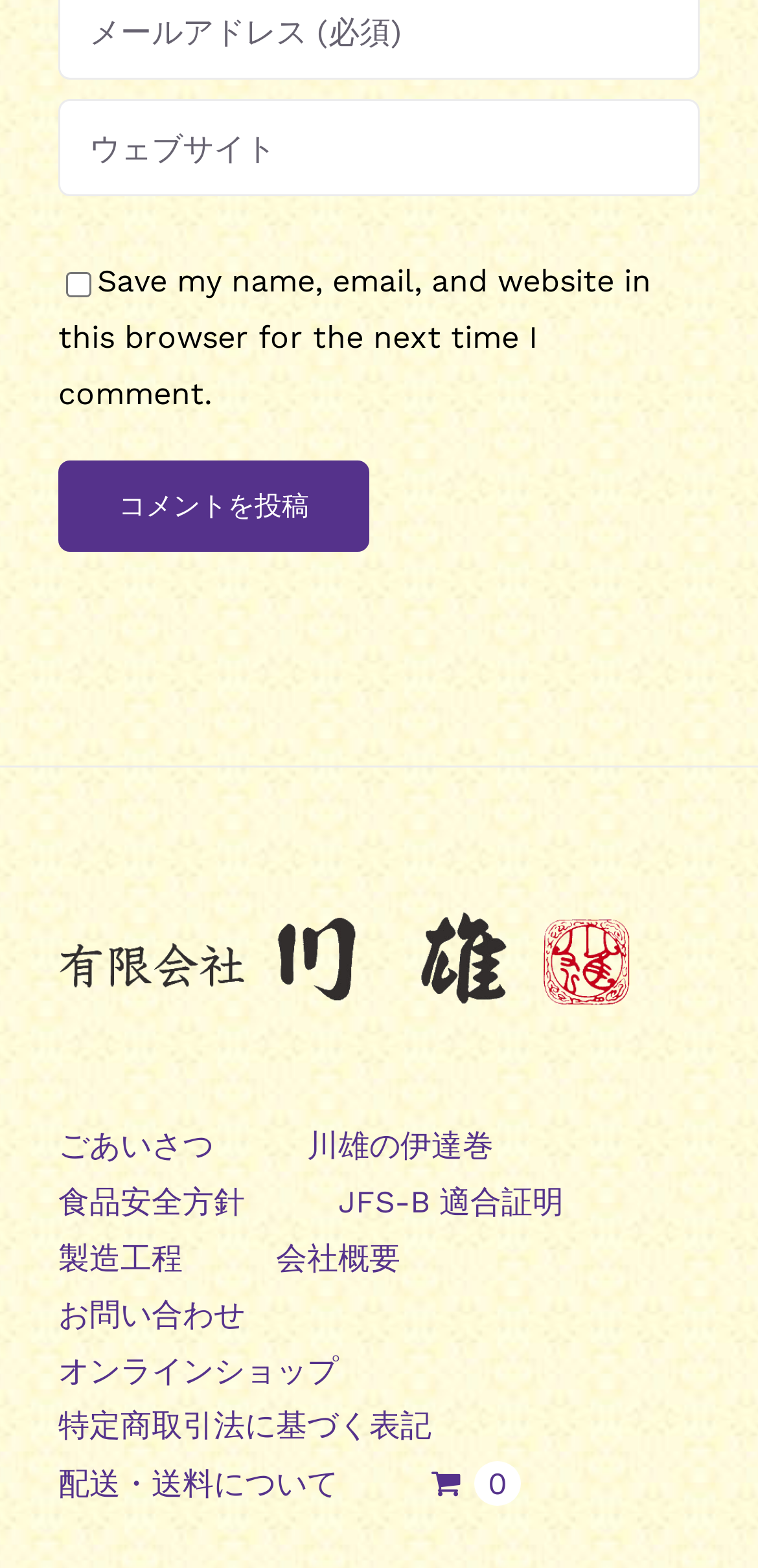Consider the image and give a detailed and elaborate answer to the question: 
What is the last link in the secondary navigation?

The last link in the secondary navigation section is '配送・送料について' which translates to 'About shipping and delivery fees'.